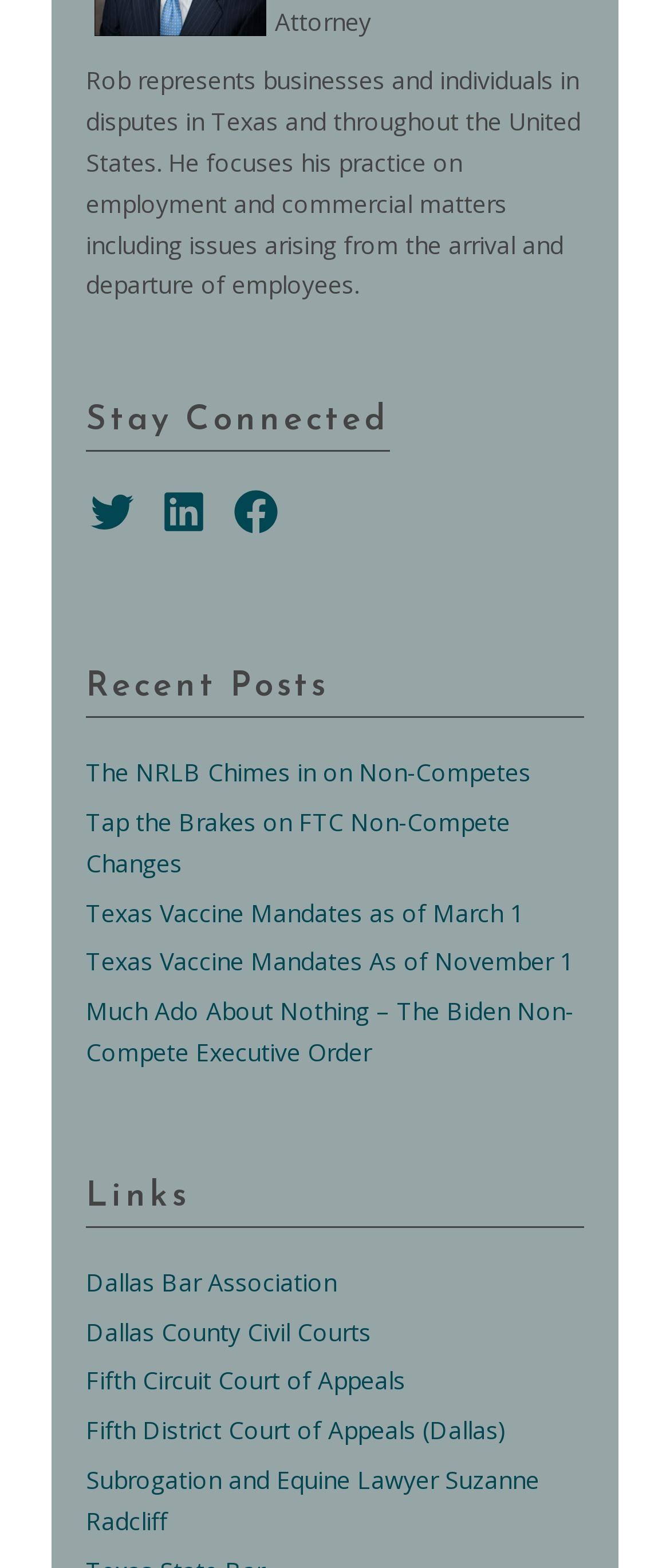What is the focus of Rob's practice?
Respond to the question with a well-detailed and thorough answer.

The webpage has a StaticText element that describes Rob's practice areas, which include employment and commercial matters, specifically issues arising from the arrival and departure of employees.